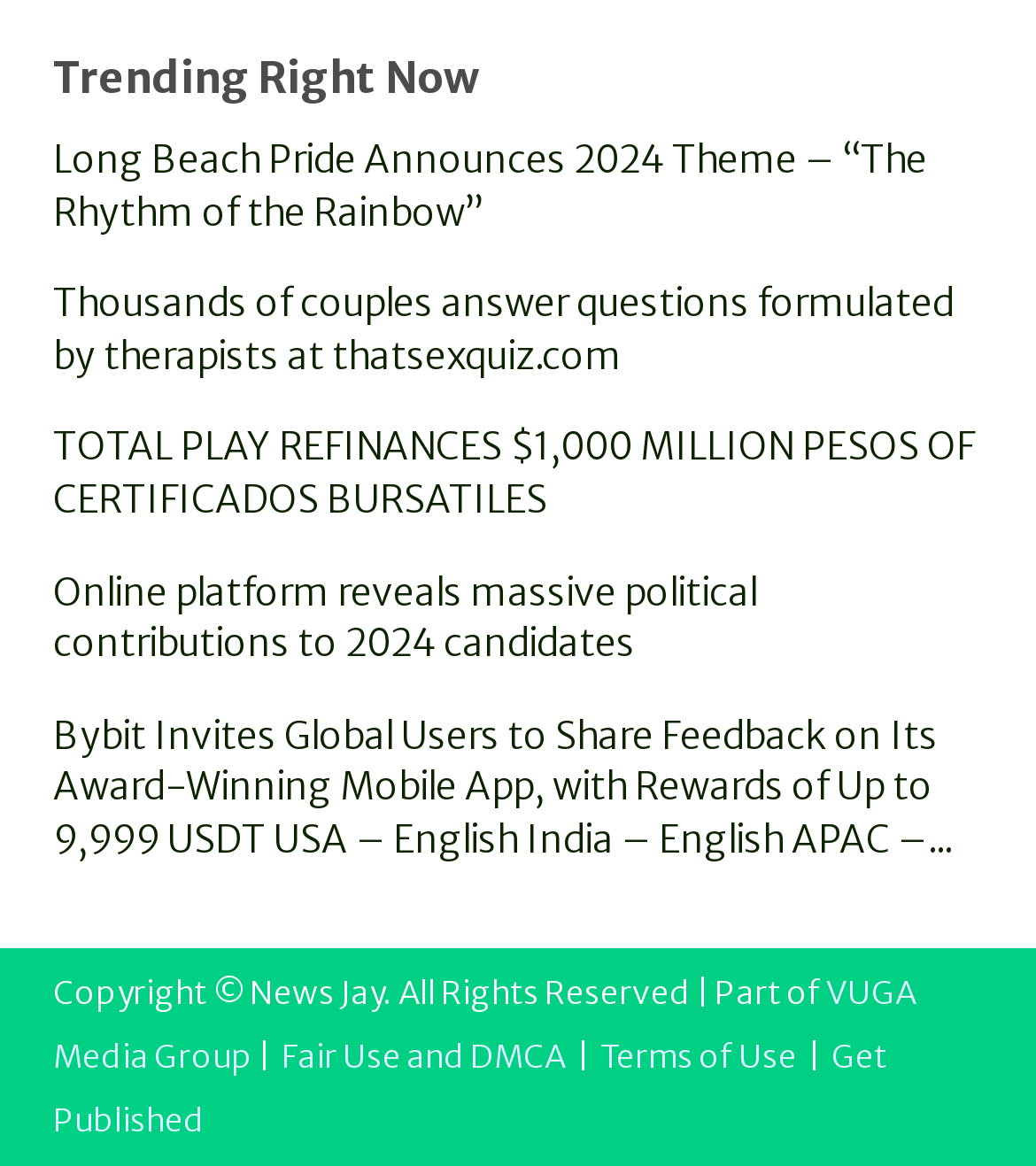Refer to the image and provide an in-depth answer to the question:
What is the theme of Long Beach Pride 2024?

The answer can be found in the second heading element, which states 'Long Beach Pride Announces 2024 Theme – “The Rhythm of the Rainbow”'. This heading is a link, indicating that it can be clicked to access more information about the theme.